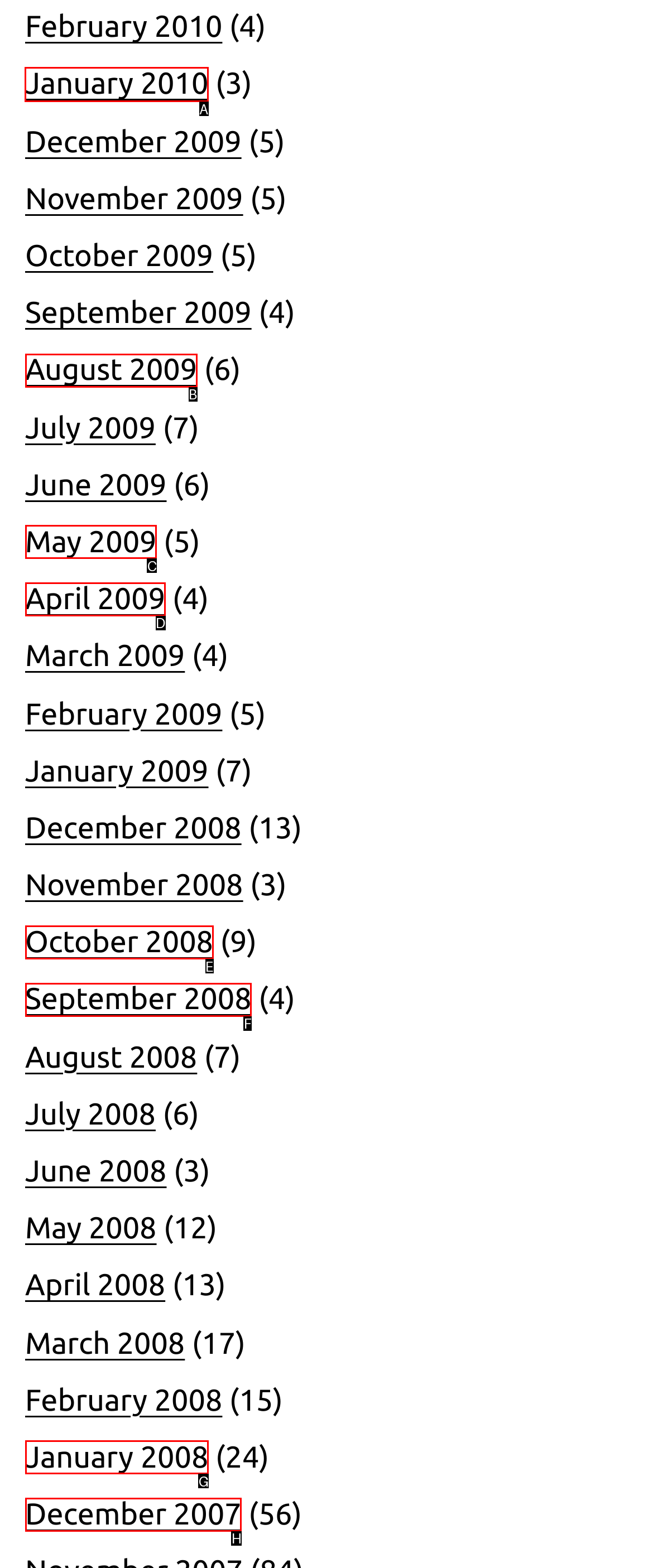From the given choices, which option should you click to complete this task: Visit the A-Z site index? Answer with the letter of the correct option.

None